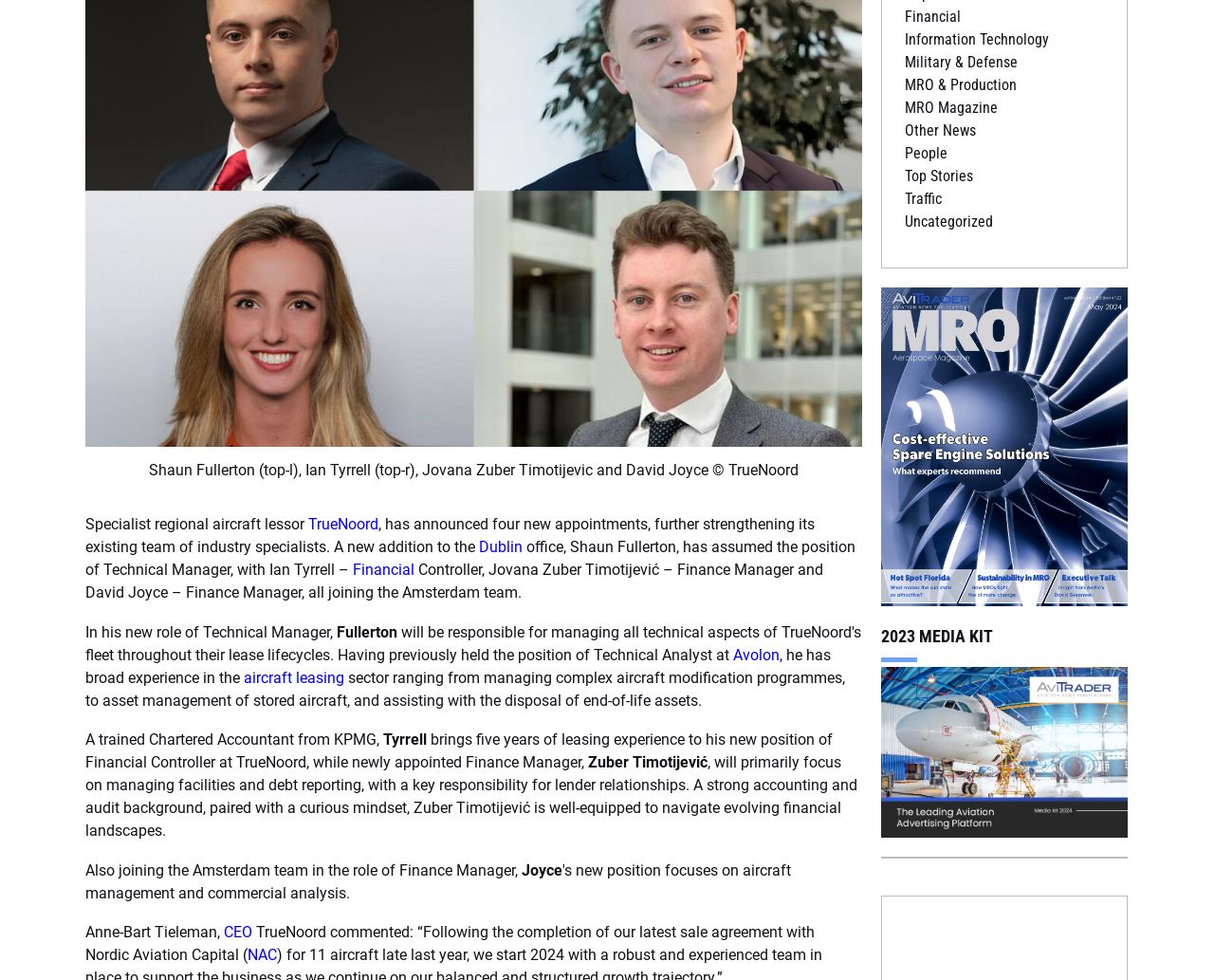Locate the bounding box coordinates for the element described below: "alt="follow us in feedly"". The coordinates must be four float values between 0 and 1, formatted as [left, top, right, bottom].

None